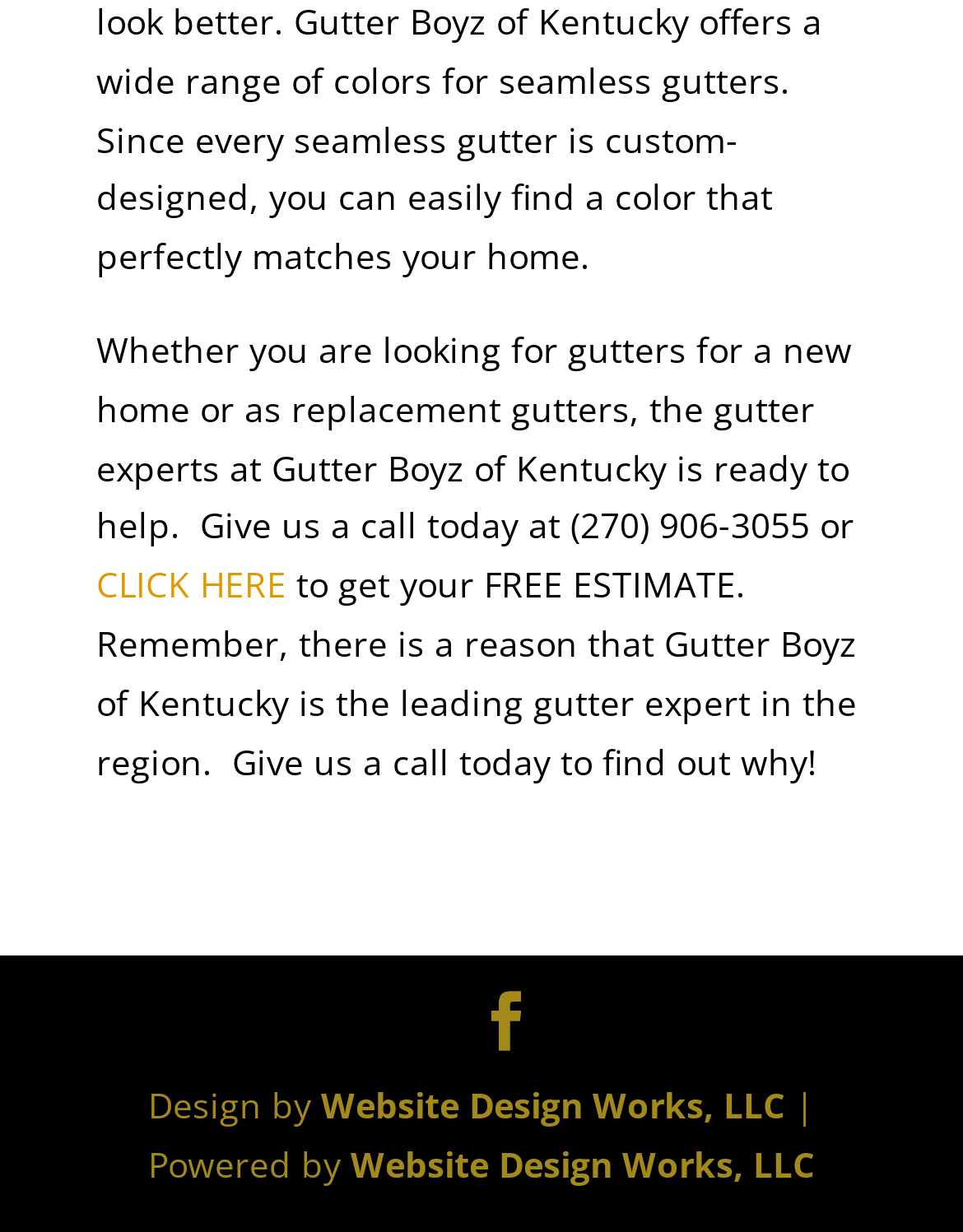Given the element description "Facebook", identify the bounding box of the corresponding UI element.

[0.495, 0.806, 0.556, 0.856]